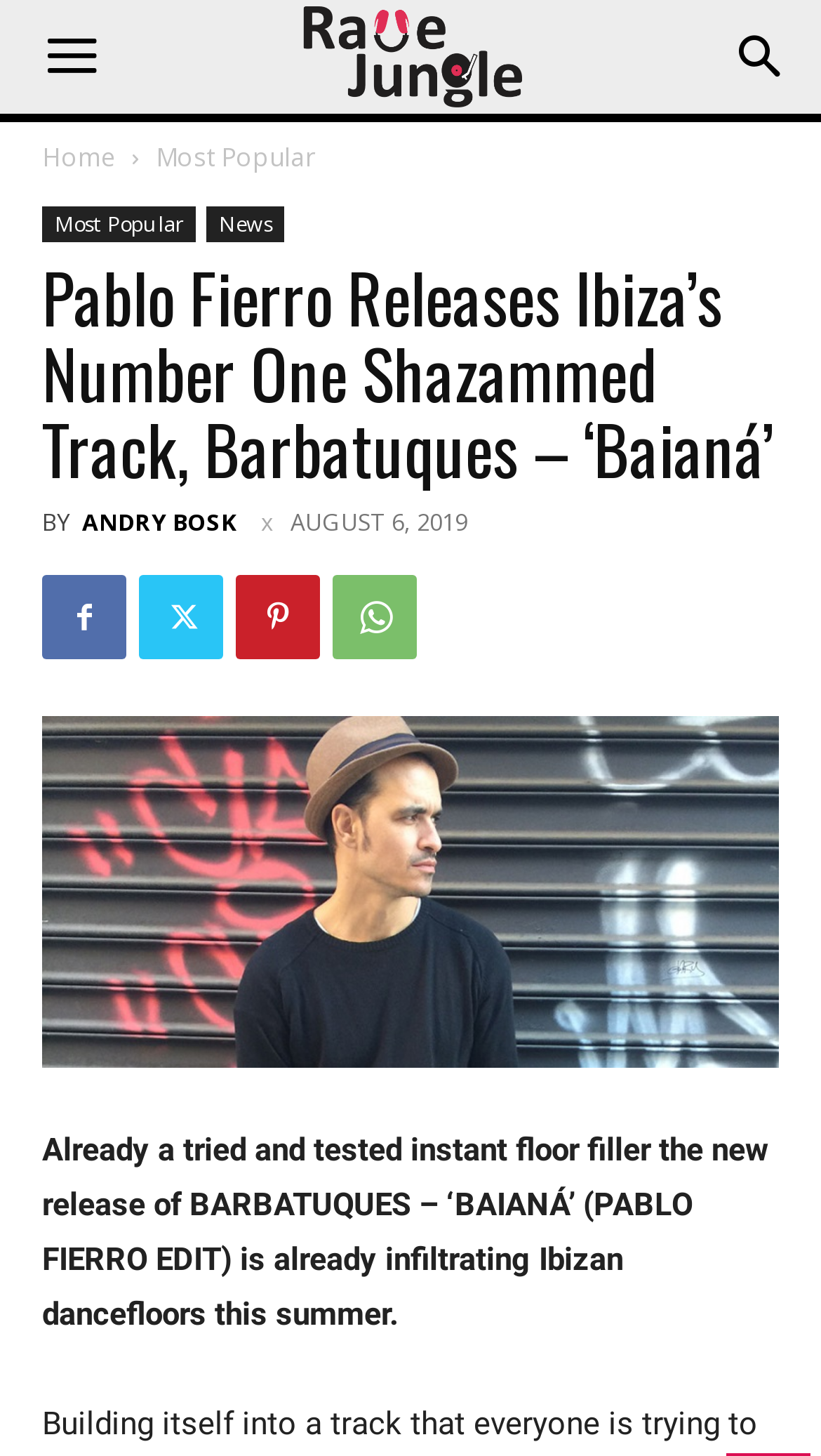Offer a detailed account of what is visible on the webpage.

The webpage is about a music release, specifically the new track "Baianá" by Barbatuques, edited by Pablo Fierro. At the top left corner, there is a "Menu" button, and at the top right corner, there is a "Search" button. Below these buttons, there are links to "Home" and "Most Popular" pages. The "Most Popular" link has a dropdown menu with additional links to "Most Popular", "News", and other options.

The main content of the page is a header section that spans almost the entire width of the page. It contains a heading that reads "Pablo Fierro Releases Ibiza’s Number One Shazammed Track, Barbatuques – ‘Baianá’". Below the heading, there is a byline that reads "BY ANDRY BOSK" and a timestamp that indicates the article was published on August 6, 2019.

Below the header section, there are several social media links, represented by icons, and a link to the artist "pablo fierro" that contains an image. The main article text is located at the bottom of the page, which describes the new track "Baianá" as a tried and tested instant floor filler that is already popular in Ibizan dancefloors.